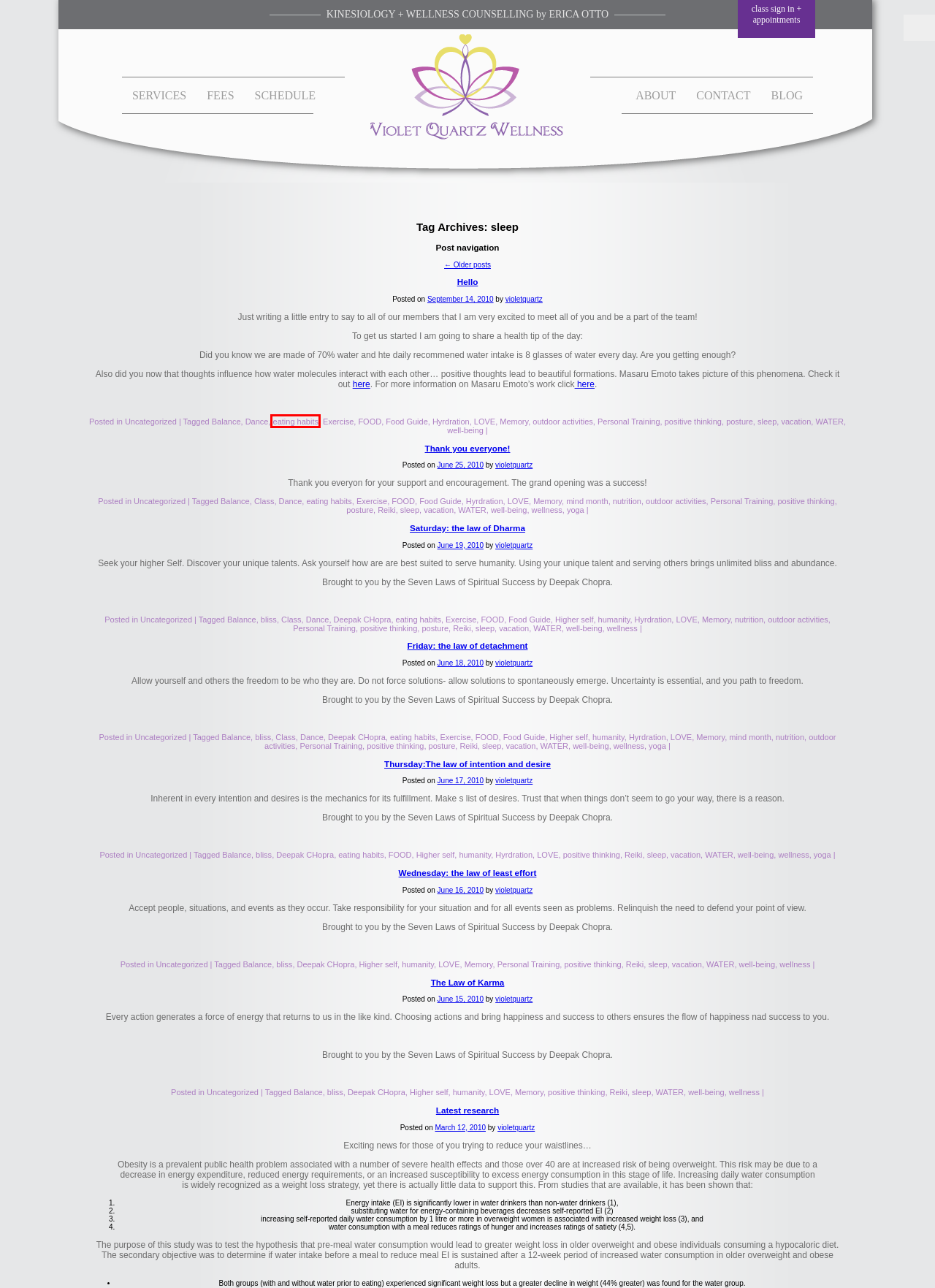Observe the webpage screenshot and focus on the red bounding box surrounding a UI element. Choose the most appropriate webpage description that corresponds to the new webpage after clicking the element in the bounding box. Here are the candidates:
A. mind month | Violet Quartz Wellness Studio
B. eating habits | Violet Quartz Wellness Studio
C. Saturday: the law of Dharma | Violet Quartz Wellness Studio
D. Erica Otto | 
	About - Erica Otto
E. sleep | Violet Quartz Wellness Studio | Page 2
F. Friday: the law of detachment | Violet Quartz Wellness Studio
G. Erica Otto | 
	Contact - Erica Otto
H. Erica Otto | 
	Fees - Erica Otto

B